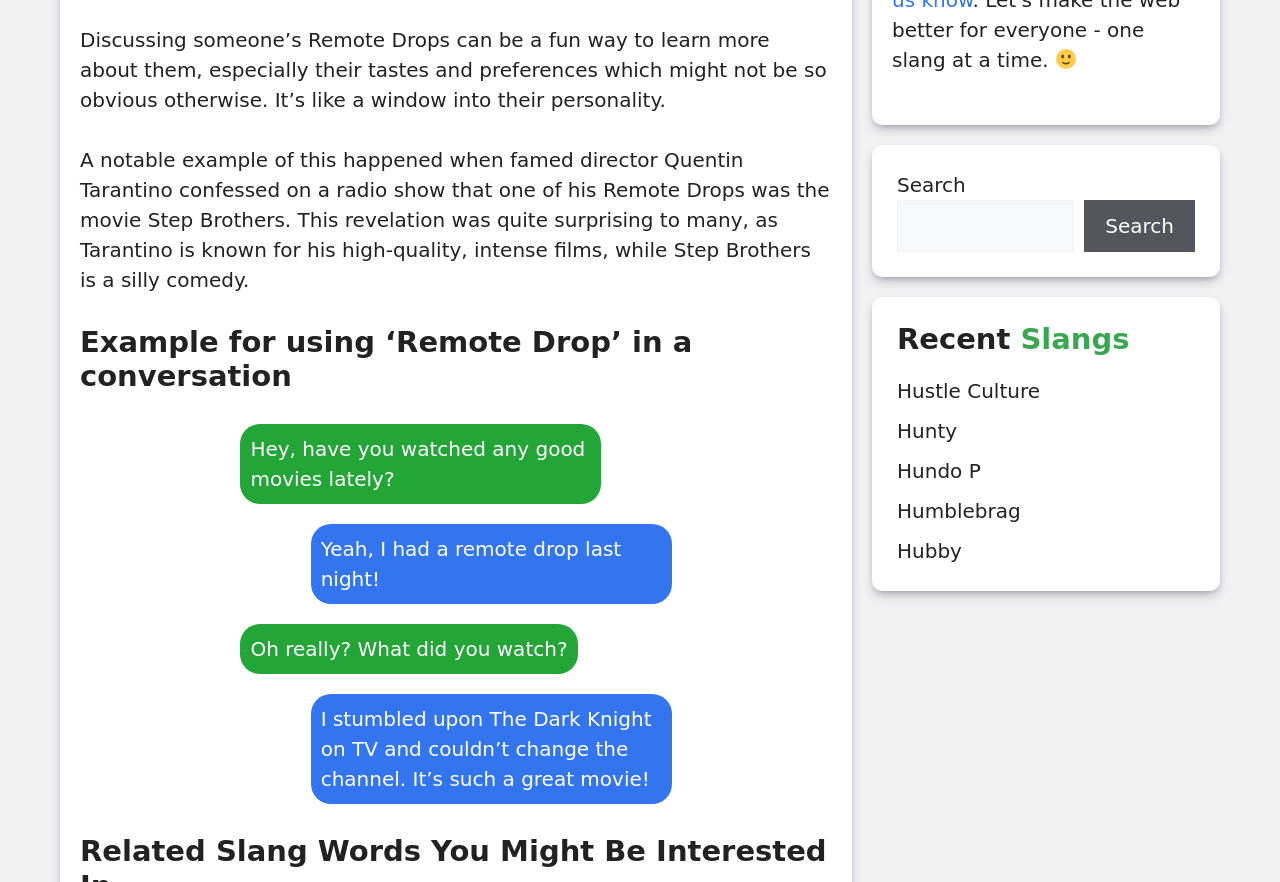From the given element description: "Search", find the bounding box for the UI element. Provide the coordinates as four float numbers between 0 and 1, in the order [left, top, right, bottom].

[0.847, 0.226, 0.934, 0.285]